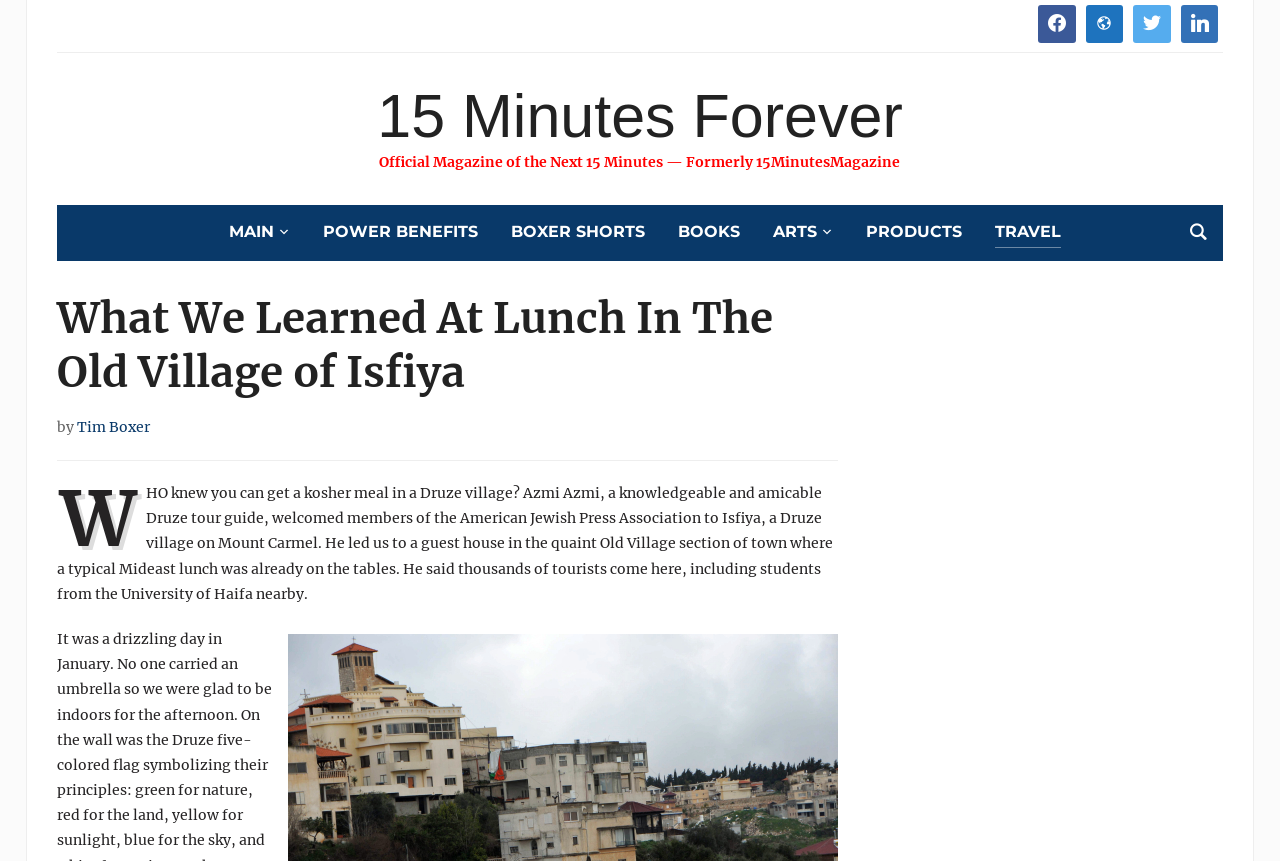Identify the bounding box of the HTML element described as: "Arts".

[0.604, 0.253, 0.651, 0.286]